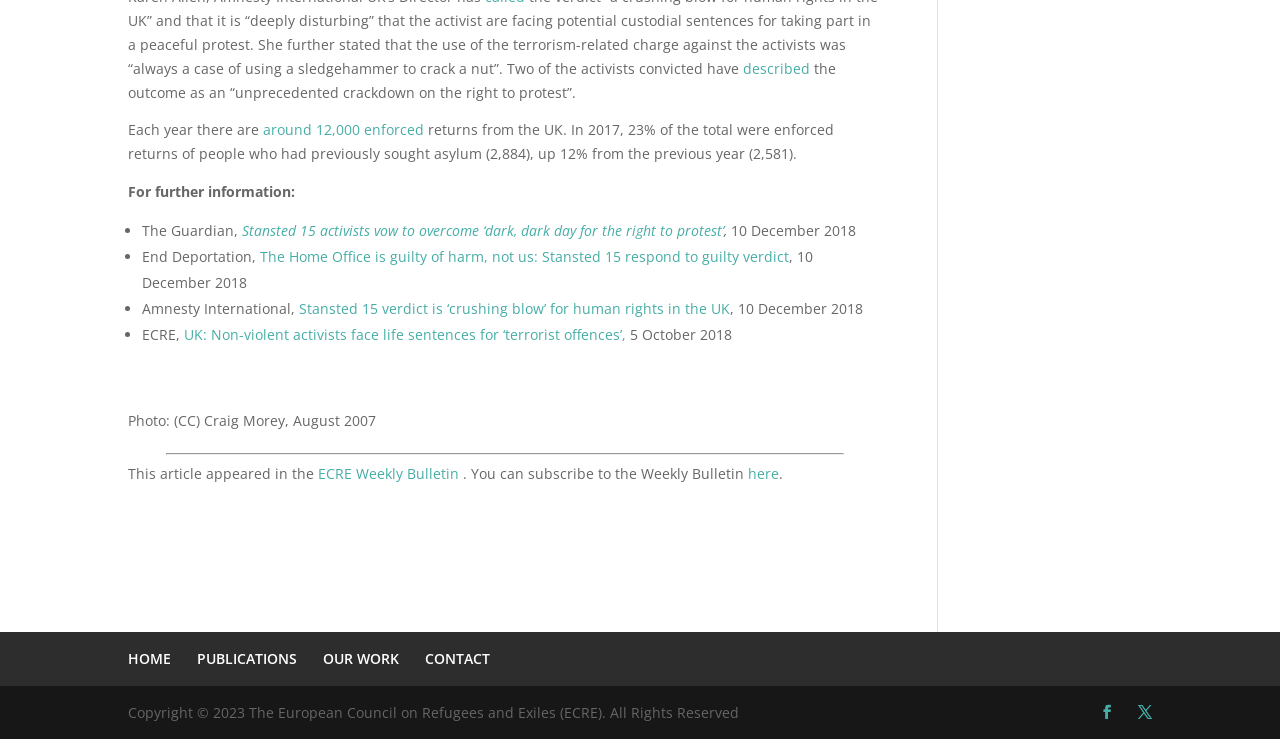Can you provide the bounding box coordinates for the element that should be clicked to implement the instruction: "Go to 'HOME' page"?

[0.1, 0.878, 0.134, 0.904]